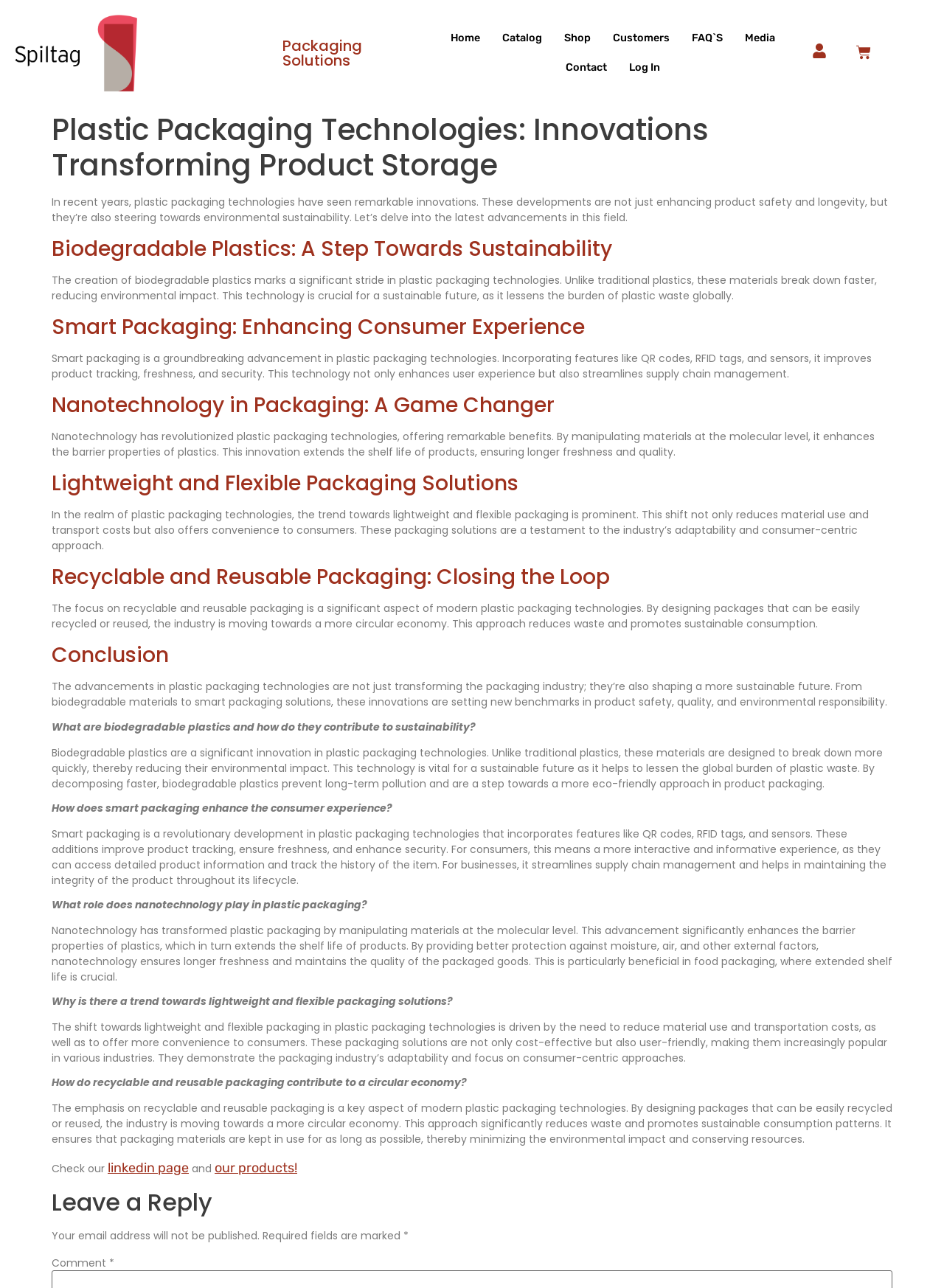Determine the bounding box coordinates of the clickable area required to perform the following instruction: "Click on the 'Contact' link". The coordinates should be represented as four float numbers between 0 and 1: [left, top, right, bottom].

[0.587, 0.041, 0.654, 0.064]